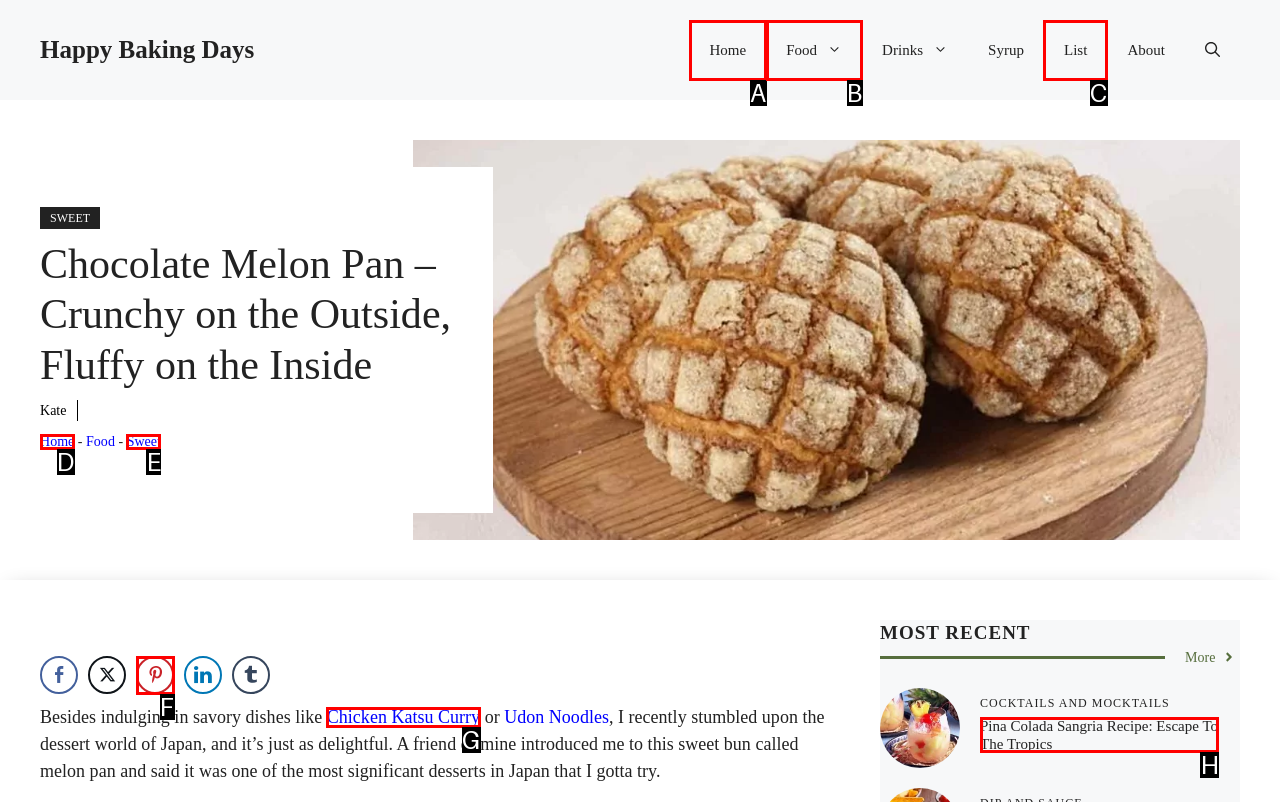Tell me the letter of the correct UI element to click for this instruction: Read more about 'Pina Colada Sangria Recipe'. Answer with the letter only.

H